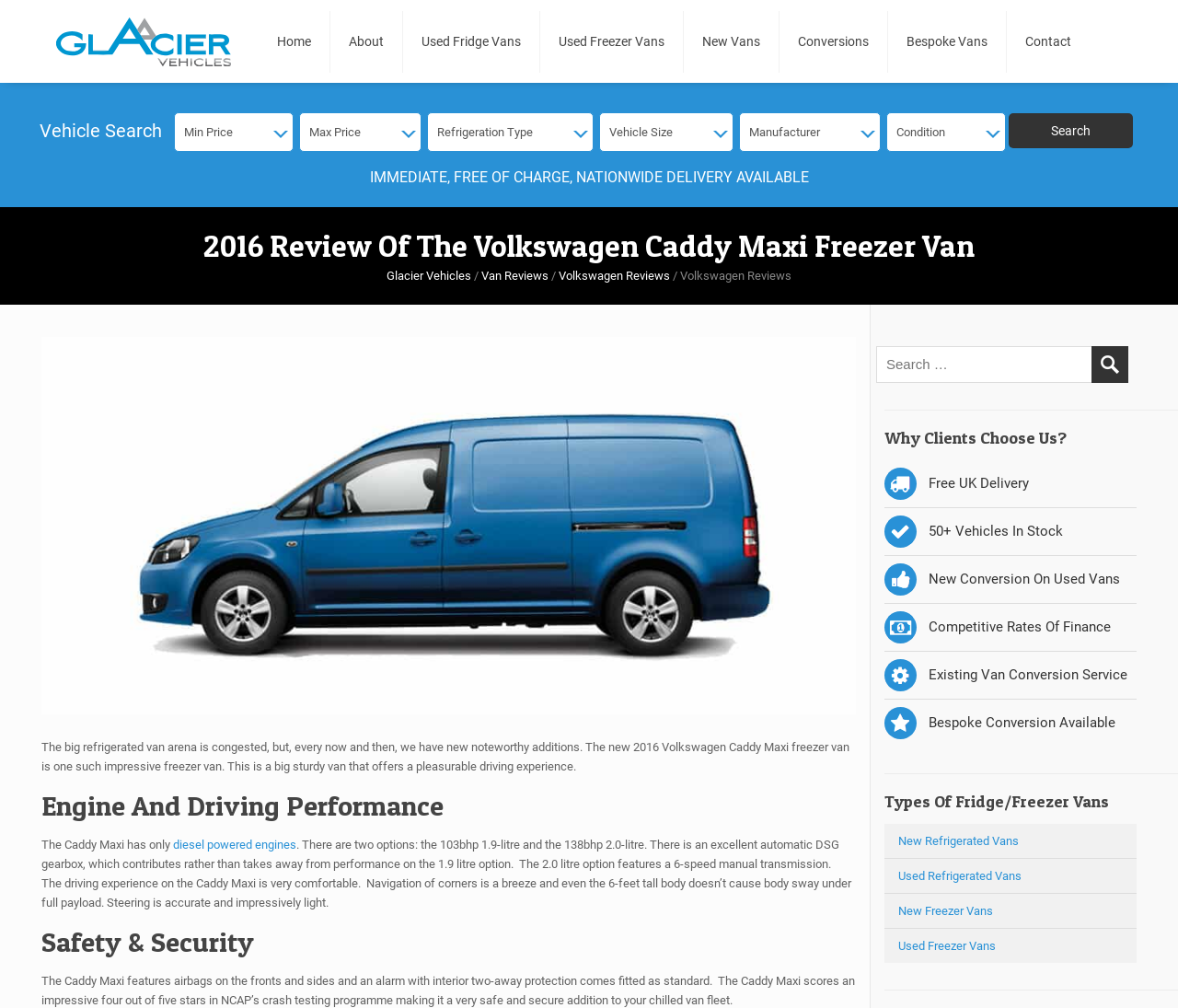Please find the bounding box coordinates (top-left x, top-left y, bottom-right x, bottom-right y) in the screenshot for the UI element described as follows: Search

[0.927, 0.343, 0.958, 0.38]